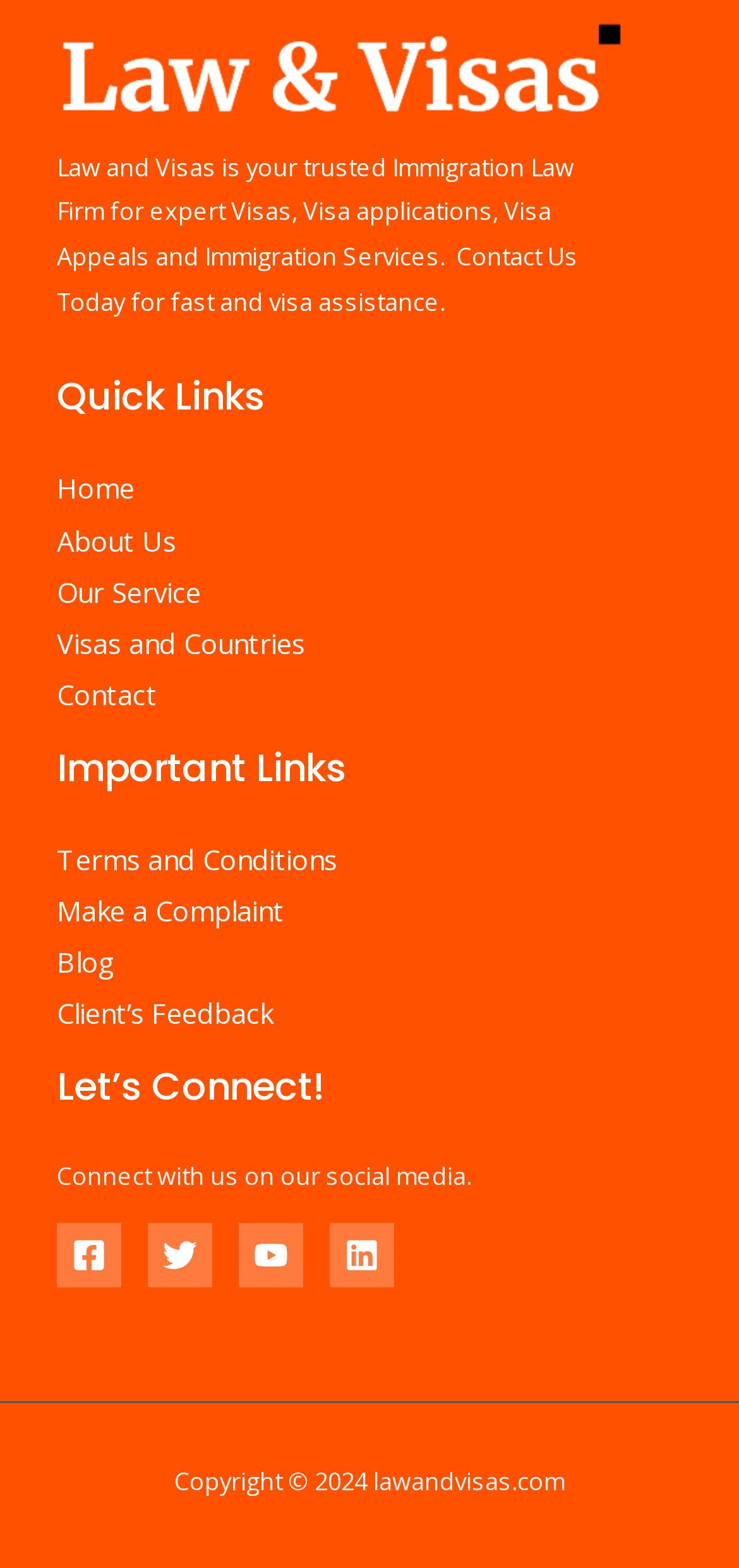How many social media links are there?
Respond to the question with a single word or phrase according to the image.

4